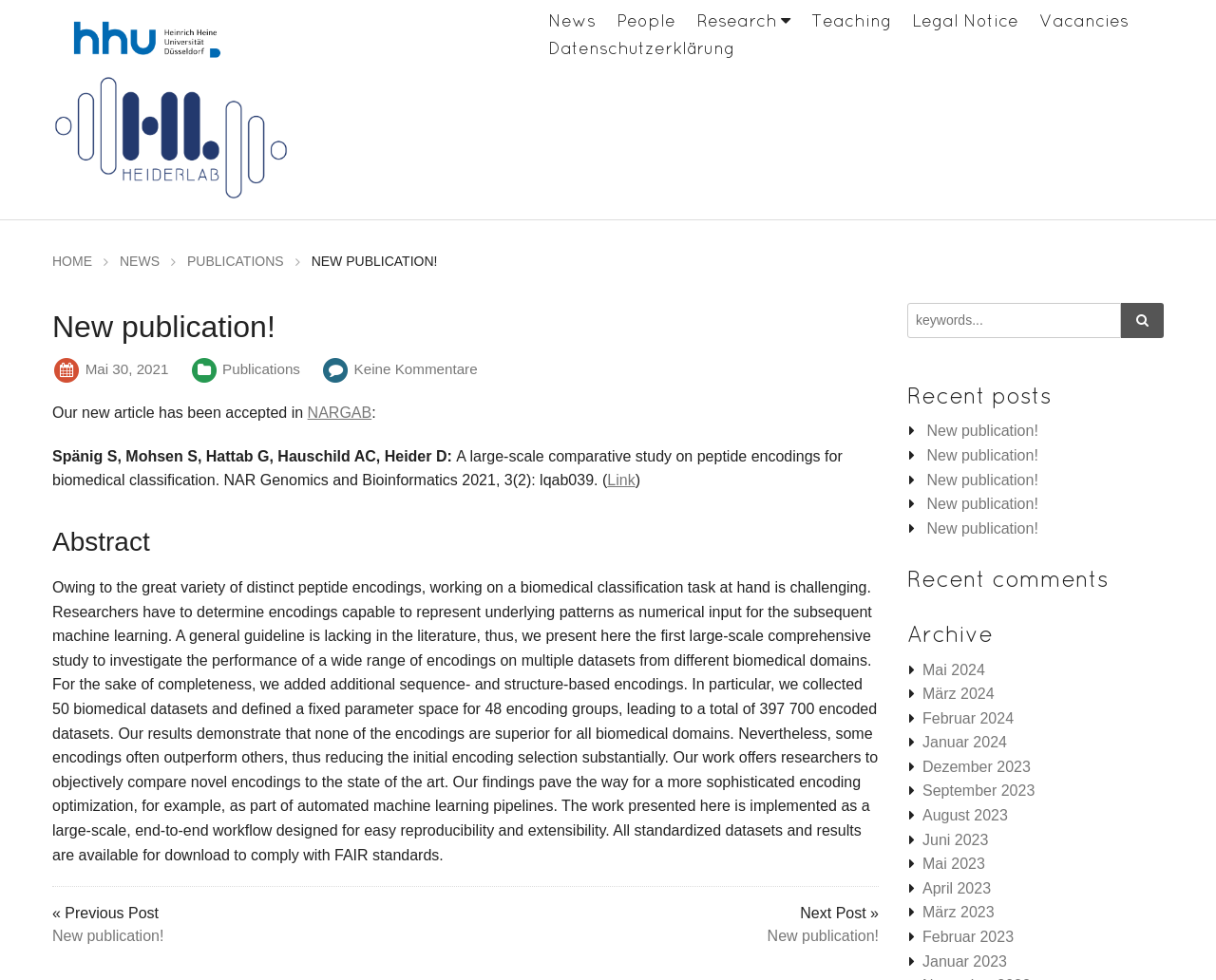Pinpoint the bounding box coordinates for the area that should be clicked to perform the following instruction: "Search for keywords".

[0.746, 0.309, 0.922, 0.345]